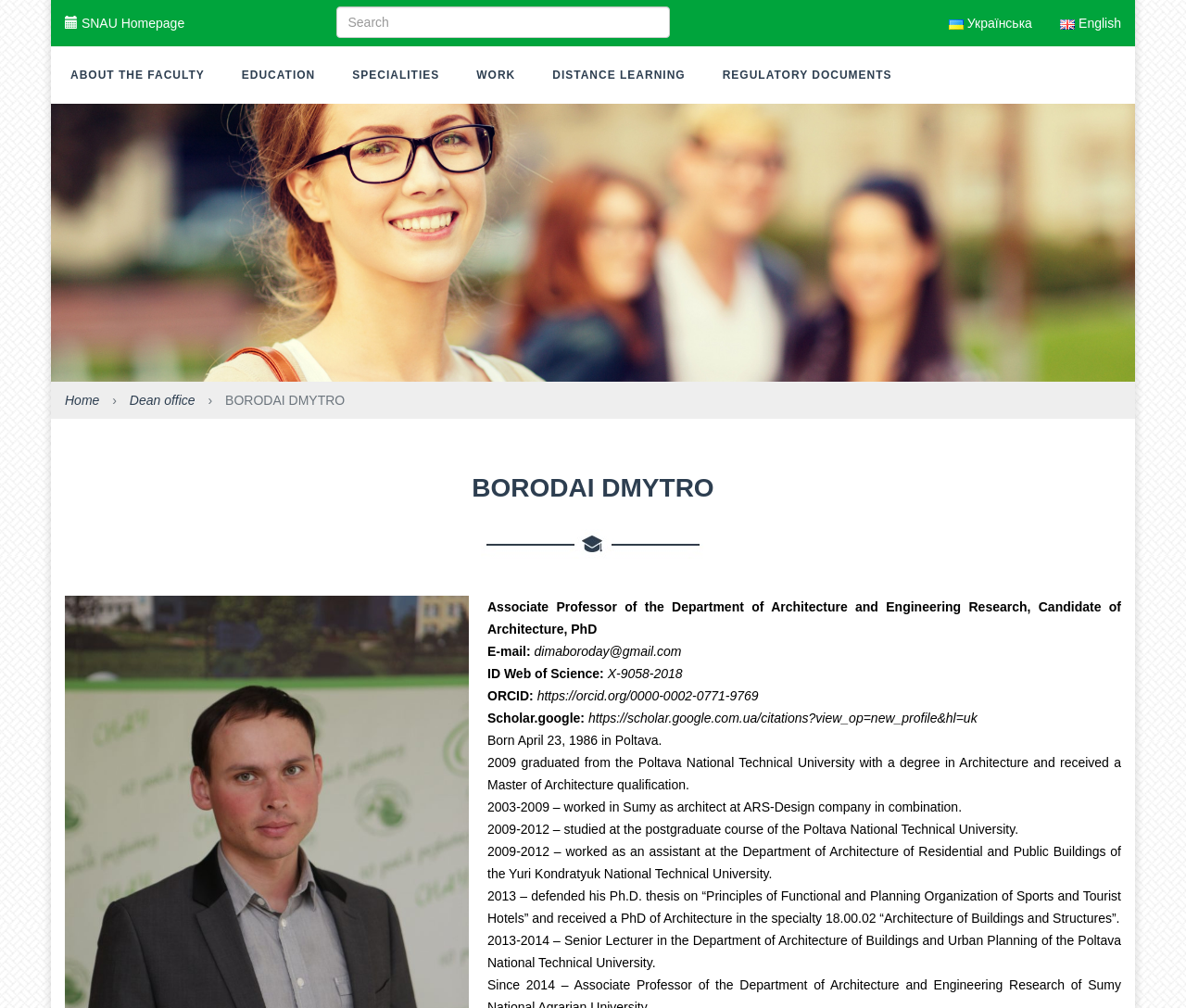What is the title of Borodai Dmytro's PhD thesis?
Please describe in detail the information shown in the image to answer the question.

The title of Borodai Dmytro's PhD thesis can be found in the section that lists his research experience. Specifically, it is mentioned as '2013 – defended his Ph.D. thesis on “Principles of Functional and Planning Organization of Sports and Tourist Hotels” and received a PhD of Architecture in the specialty 18.00.02 “Architecture of Buildings and Structures”'.